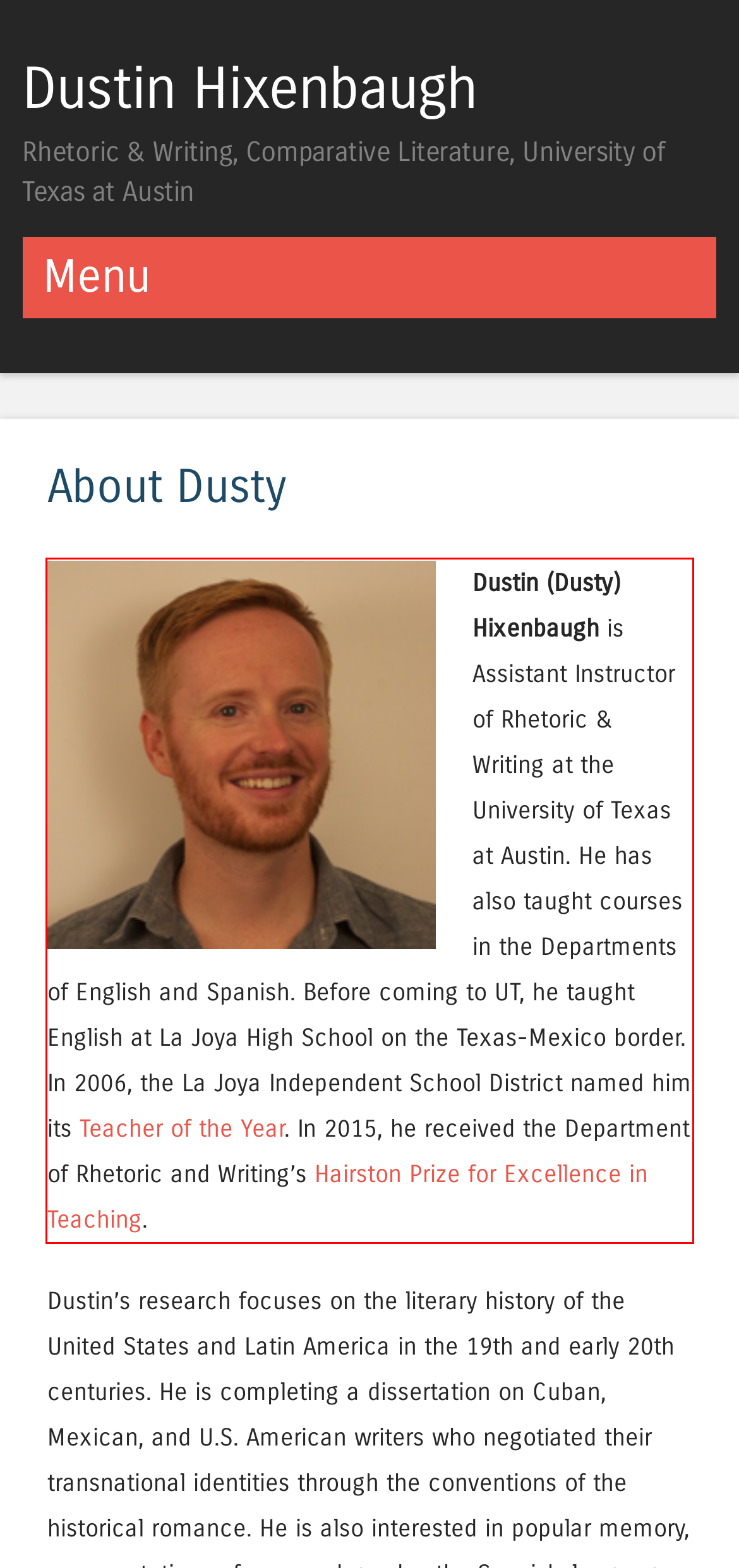Identify the text inside the red bounding box on the provided webpage screenshot by performing OCR.

Dustin (Dusty) Hixenbaugh is Assistant Instructor of Rhetoric & Writing at the University of Texas at Austin. He has also taught courses in the Departments of English and Spanish. Before coming to UT, he taught English at La Joya High School on the Texas-Mexico border. In 2006, the La Joya Independent School District named him its Teacher of the Year. In 2015, he received the Department of Rhetoric and Writing’s Hairston Prize for Excellence in Teaching.